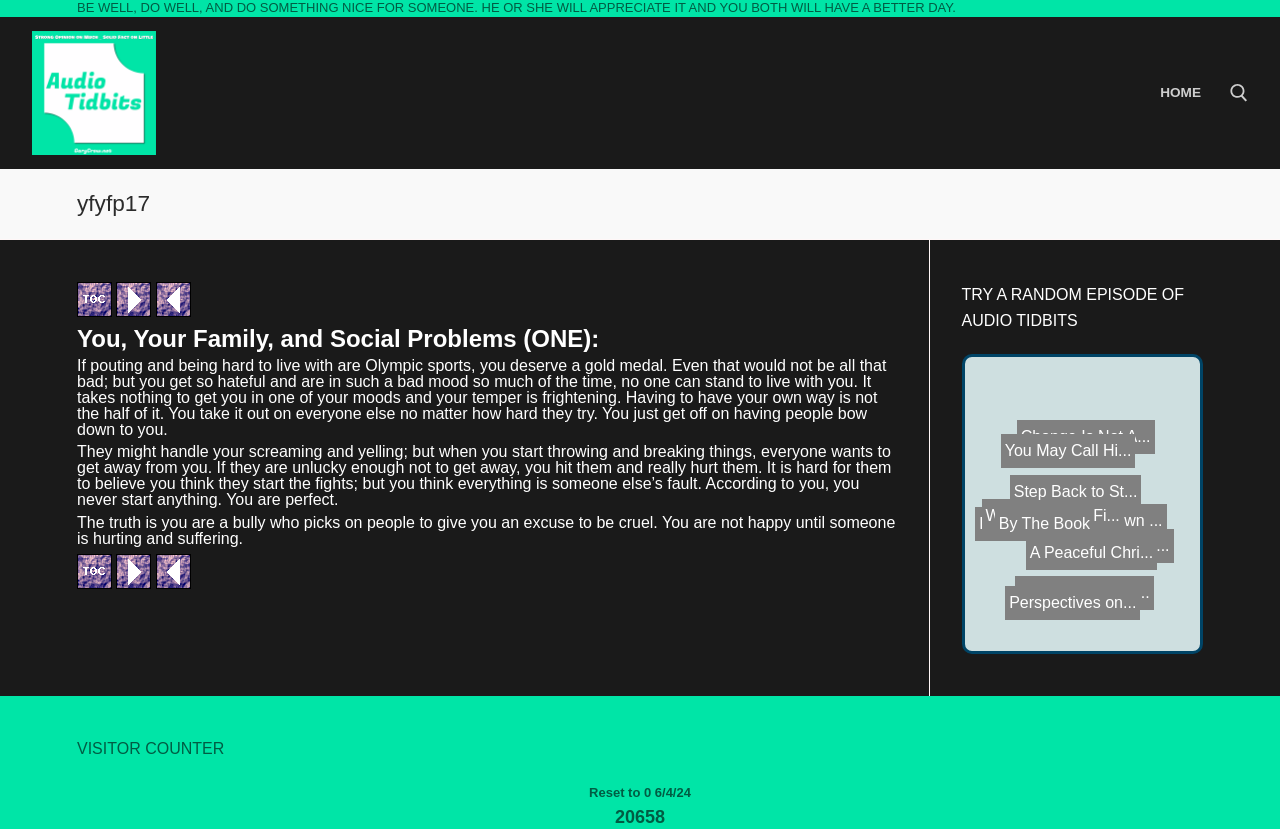Could you locate the bounding box coordinates for the section that should be clicked to accomplish this task: "Go to the home page".

[0.896, 0.089, 0.948, 0.135]